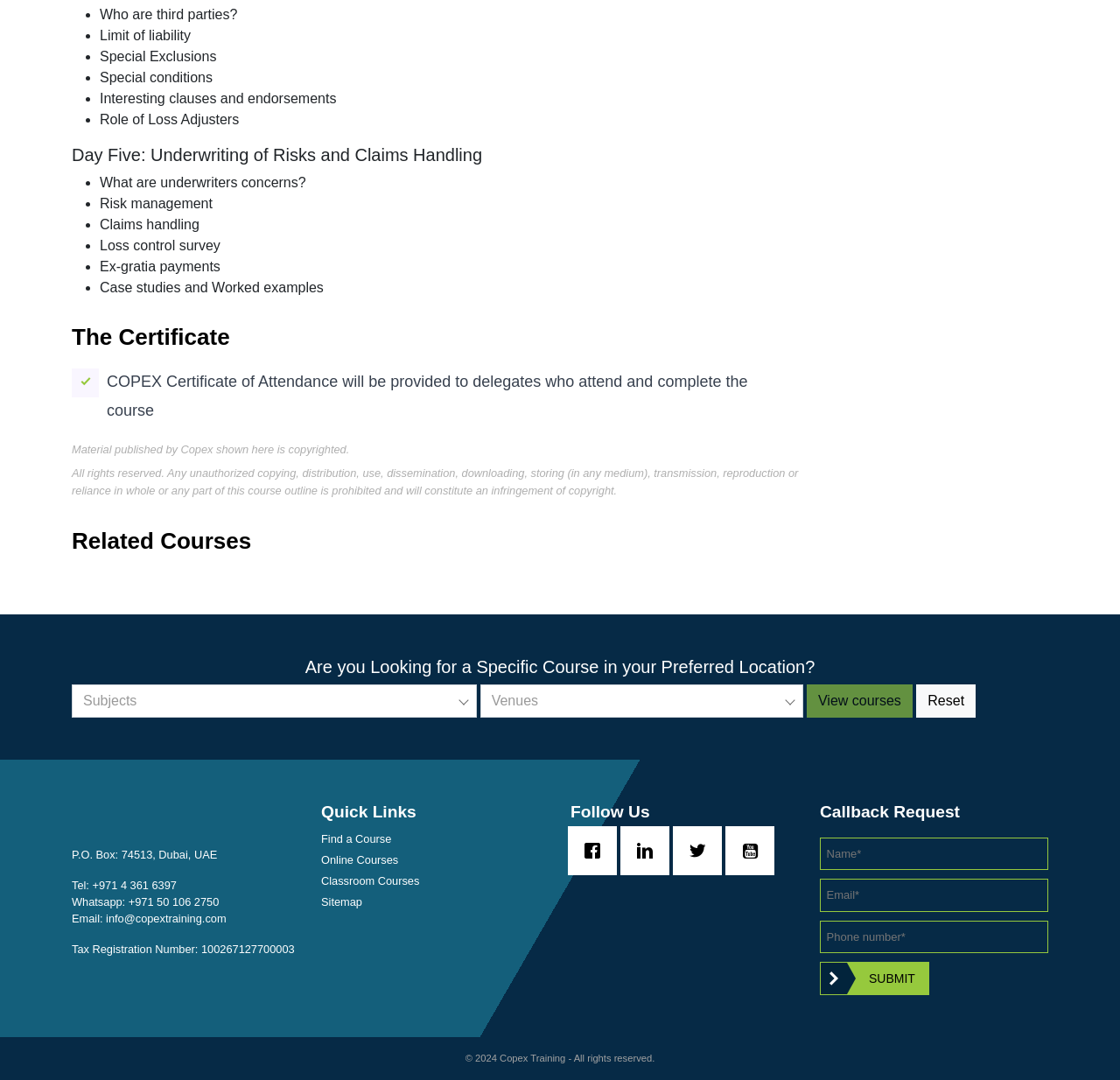Locate the bounding box coordinates of the element that needs to be clicked to carry out the instruction: "Follow Copex on Facebook". The coordinates should be given as four float numbers ranging from 0 to 1, i.e., [left, top, right, bottom].

[0.509, 0.767, 0.556, 0.808]